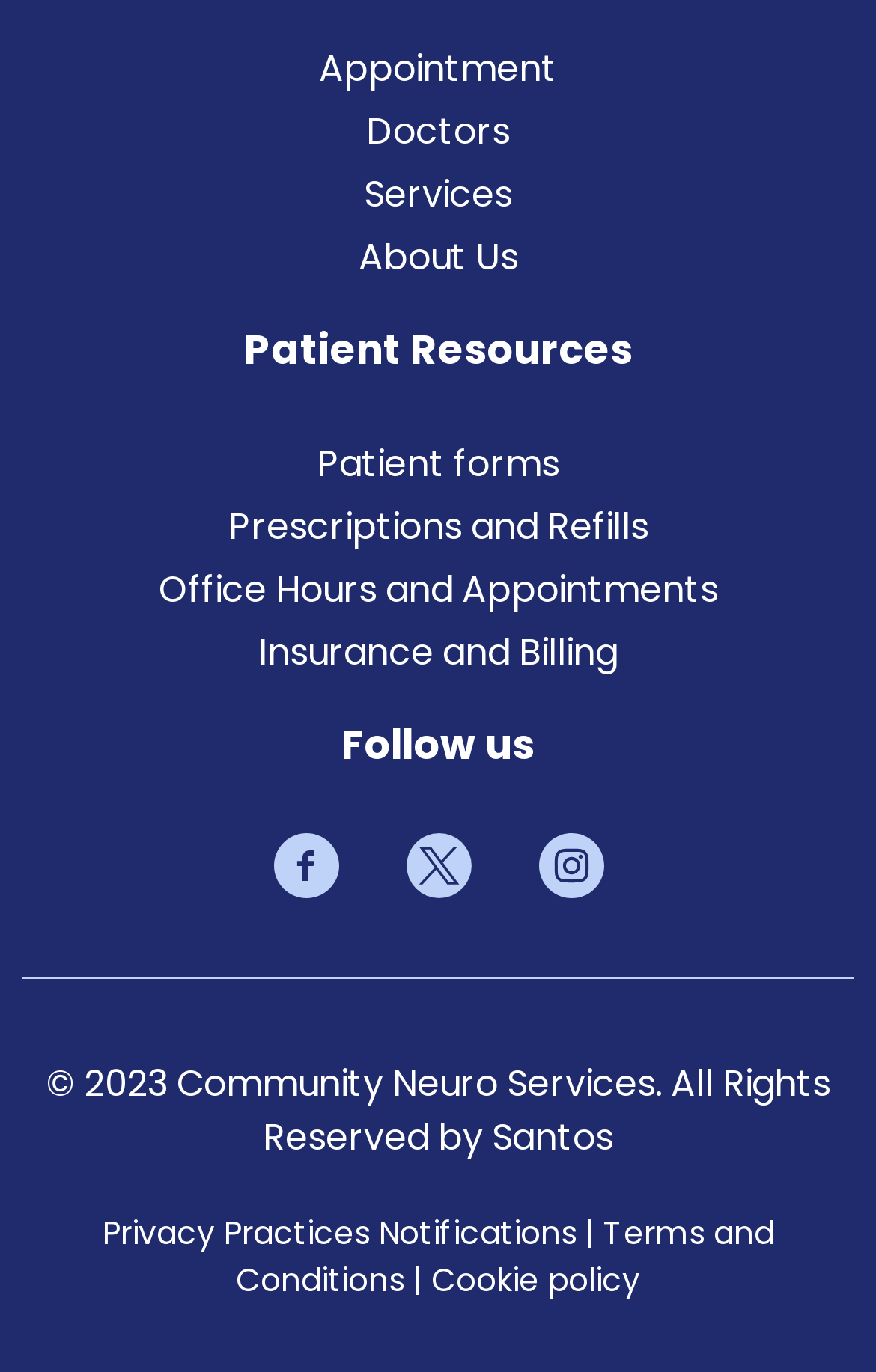Please find the bounding box coordinates of the element that must be clicked to perform the given instruction: "Follow us on Facebook". The coordinates should be four float numbers from 0 to 1, i.e., [left, top, right, bottom].

[0.312, 0.606, 0.386, 0.654]